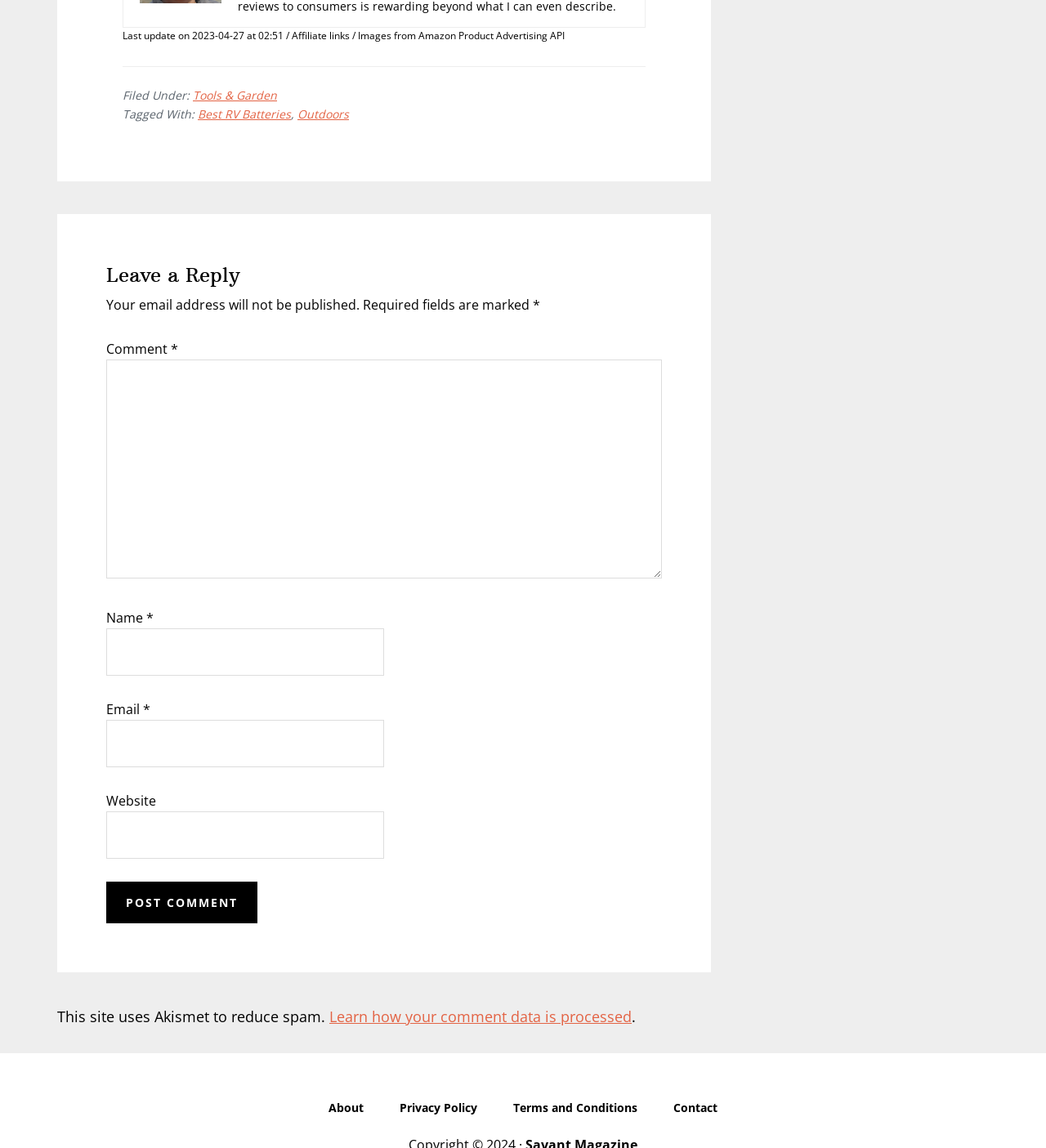What is the secondary navigation menu?
Look at the screenshot and give a one-word or phrase answer.

About, Privacy Policy, Terms and Conditions, Contact